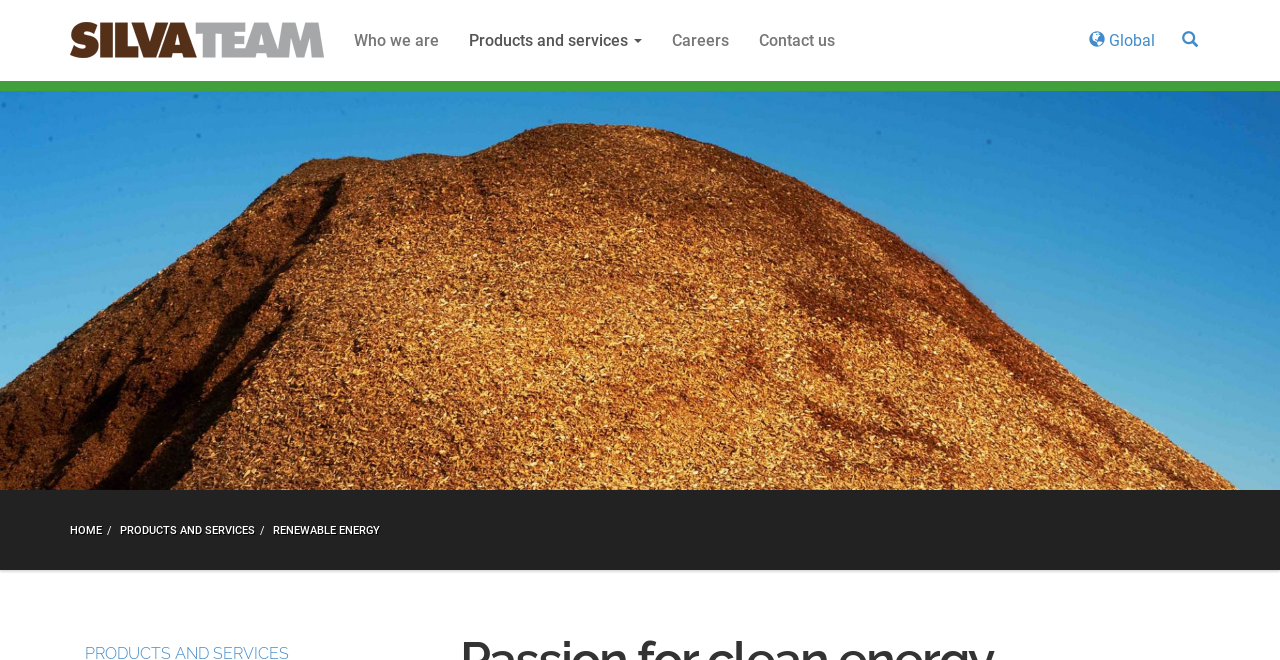Kindly respond to the following question with a single word or a brief phrase: 
How many links are there in the secondary navigation?

3